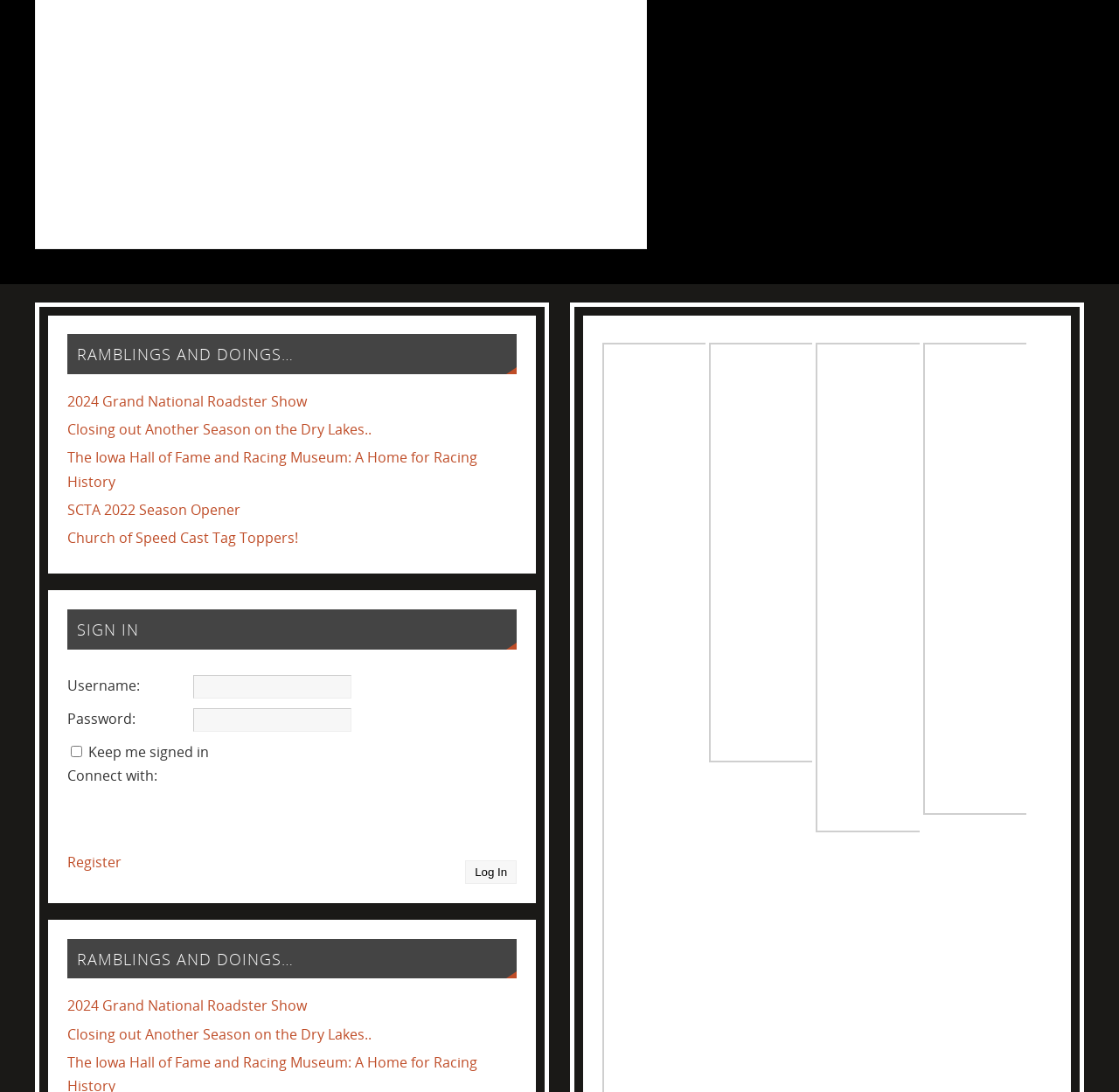Please provide a comprehensive answer to the question based on the screenshot: What is the topic of the articles?

The webpage lists several article titles, including 'The Iowa Hall of Fame and Racing Museum: A Home for Racing History', which suggests that the articles are about the history of racing and related topics.